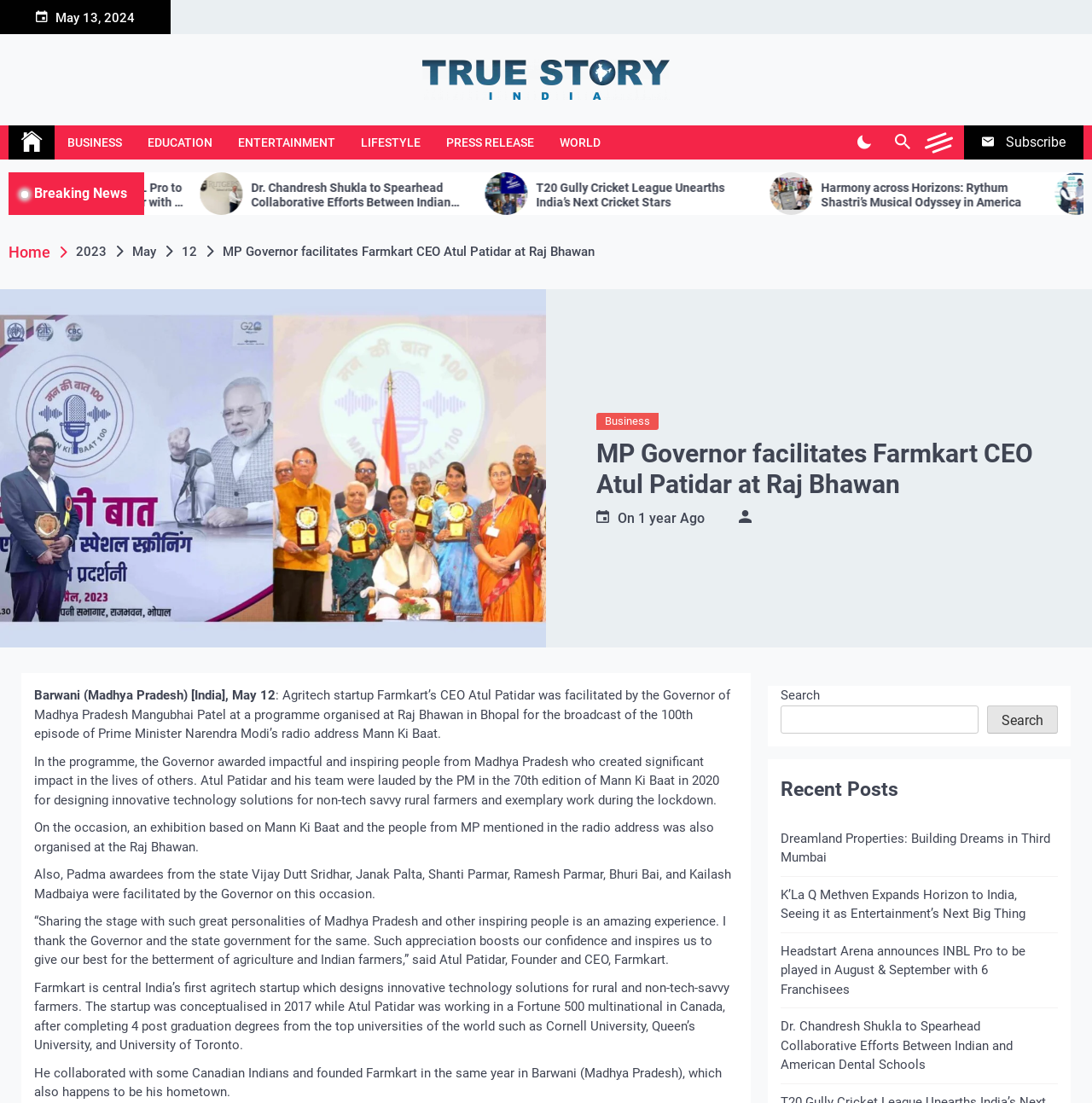Point out the bounding box coordinates of the section to click in order to follow this instruction: "Read the 'MP Governor facilitates Farmkart CEO Atul Patidar at Raj Bhawan' article".

[0.546, 0.389, 0.954, 0.453]